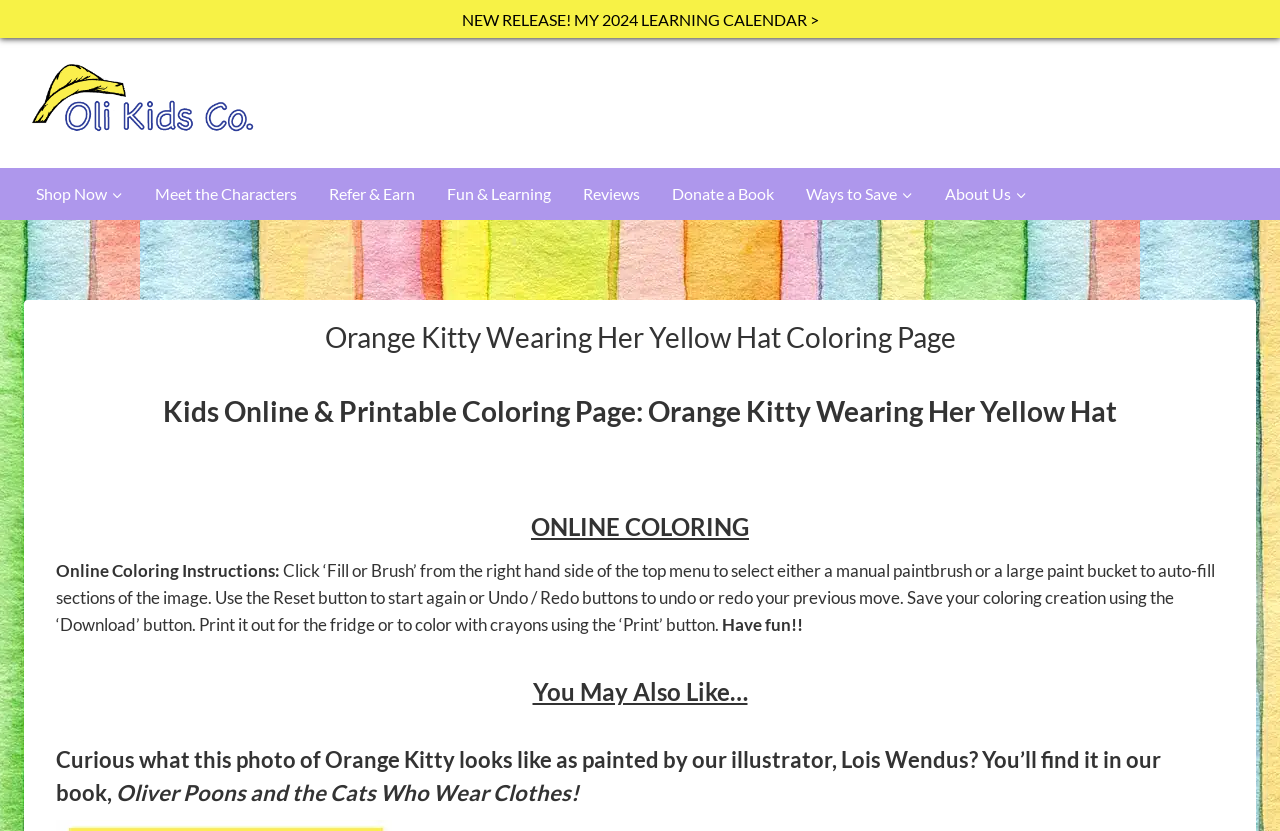Provide a thorough description of this webpage.

This webpage is dedicated to an online coloring page featuring an orange kitty wearing a yellow hat. At the top, there is a navigation menu with links to "Shop Now", "Meet the Characters", "Refer & Earn", "Fun & Learning", "Reviews", and "Donate a Book". Below the navigation menu, there is a section with two columns. The left column has a heading that reads "Orange Kitty Wearing Her Yellow Hat Coloring Page" and provides online coloring instructions. The instructions explain how to use the coloring tools, including selecting a manual paintbrush or a large paint bucket, using the Reset button, and saving or printing the colored image.

To the right of the instructions, there is a section with a heading "You May Also Like…" and a brief description of a book featuring an illustration of the orange kitty by Lois Wendus. Above the navigation menu, there are two links: "NEW RELEASE! MY 2024 LEARNING CALENDAR >" and "2021 oli kids co", which is accompanied by an image. At the bottom of the page, there are two static text elements: "Ways to Save" and "About Us".